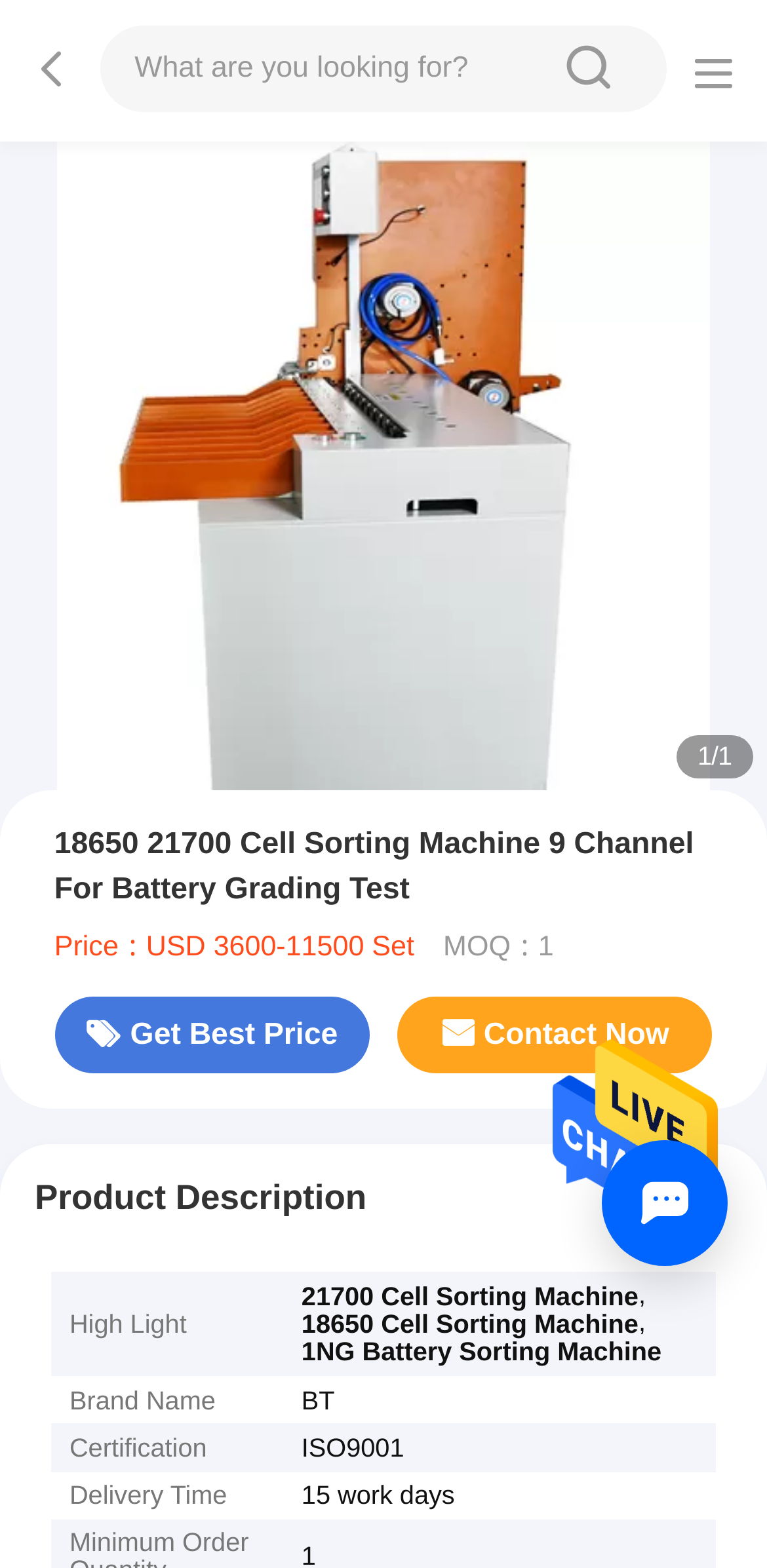Use a single word or phrase to answer the question:
How many work days does it take to deliver the product?

15